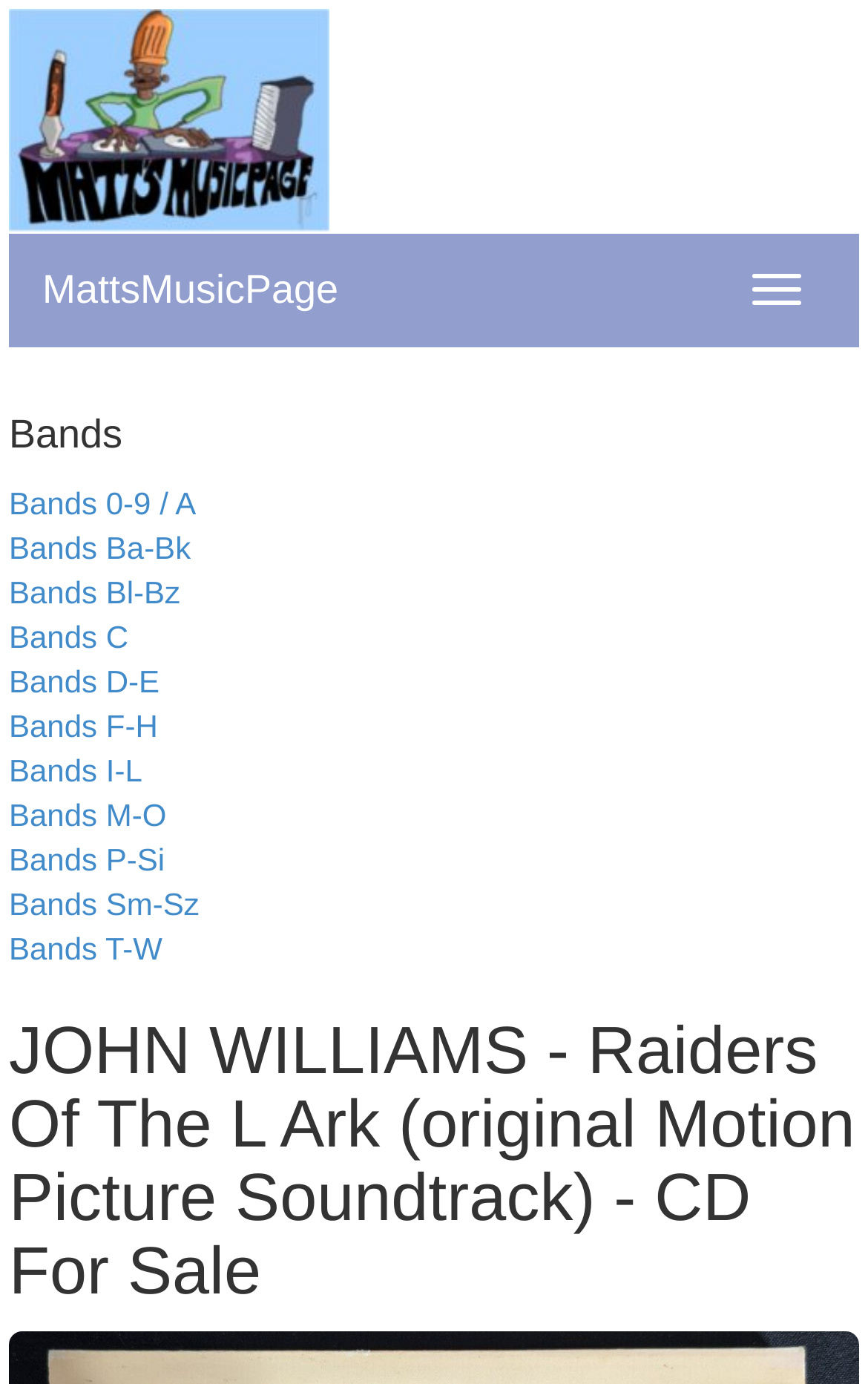What is the name of the music CD?
Answer with a single word or phrase by referring to the visual content.

Raiders Of The L Ark